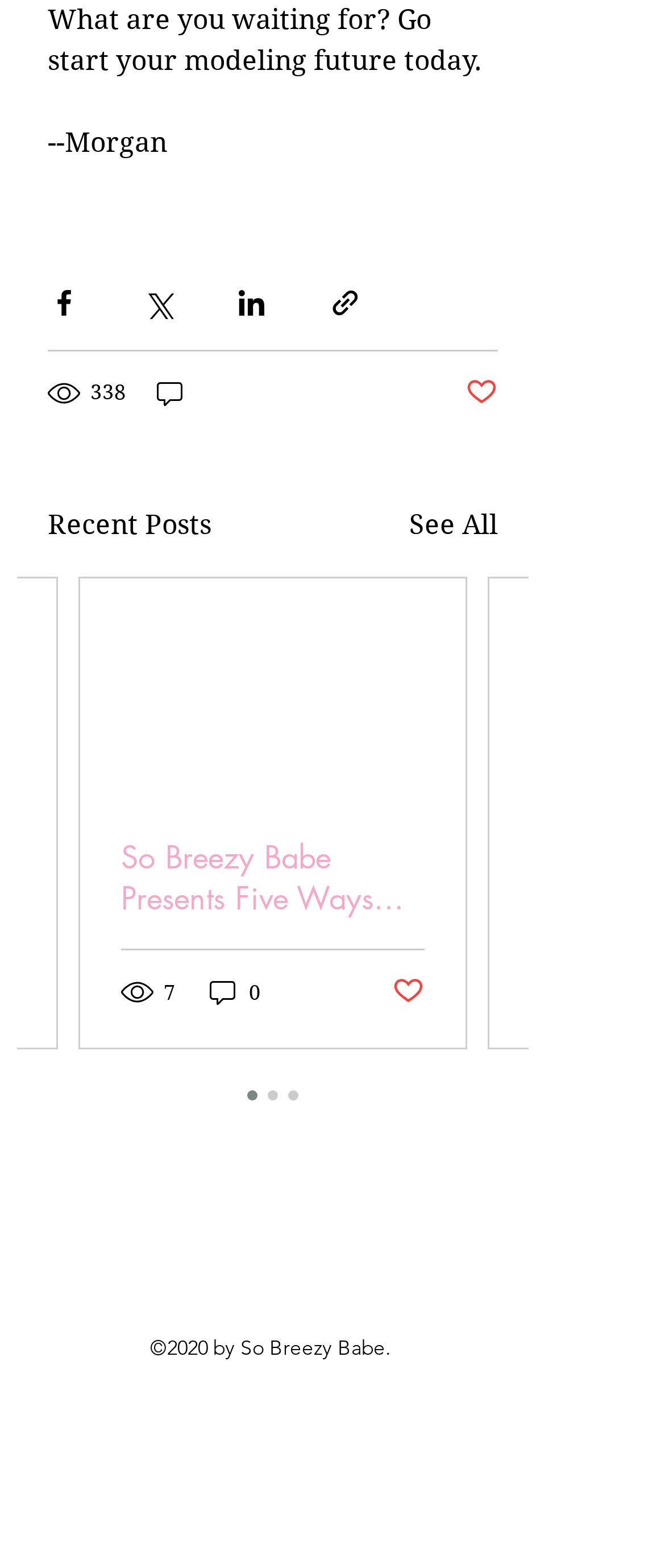Determine the coordinates of the bounding box that should be clicked to complete the instruction: "Read the article". The coordinates should be represented by four float numbers between 0 and 1: [left, top, right, bottom].

[0.121, 0.369, 0.7, 0.507]